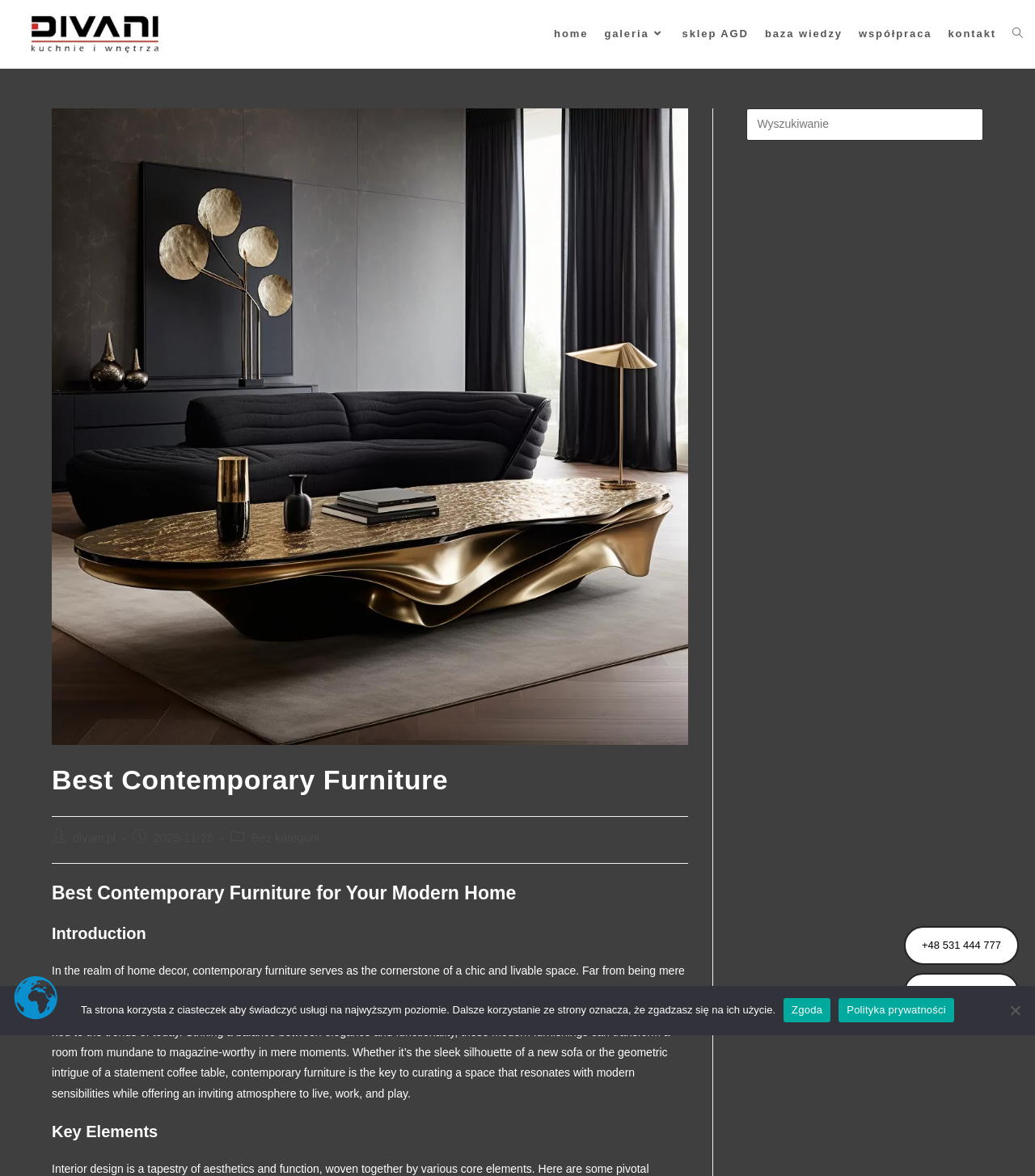What is the date mentioned on the webpage?
Please respond to the question with a detailed and well-explained answer.

The date can be found in the middle of the webpage, where it says '2023-11-25'.